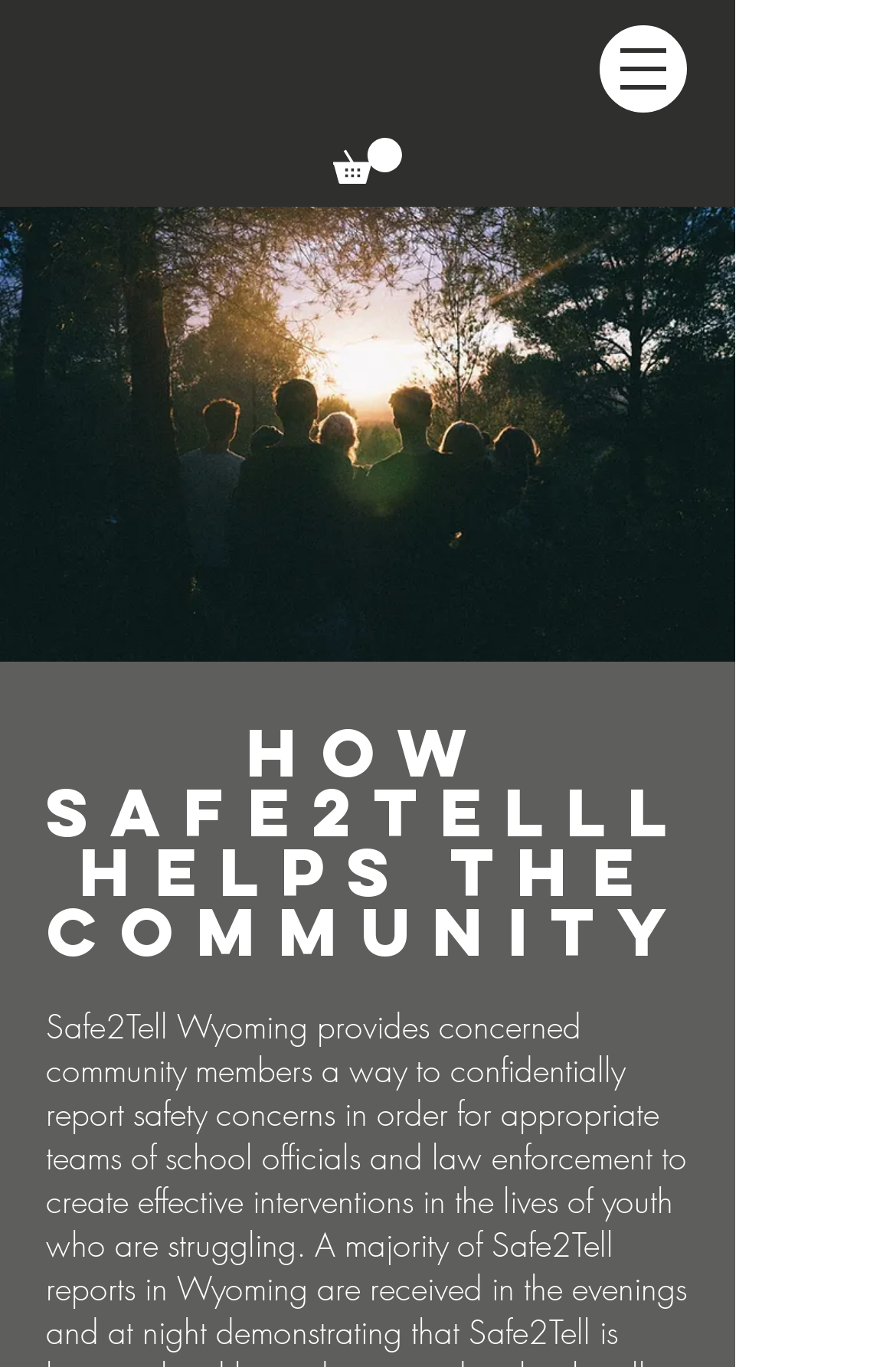Identify the headline of the webpage and generate its text content.

Mission ambassador program